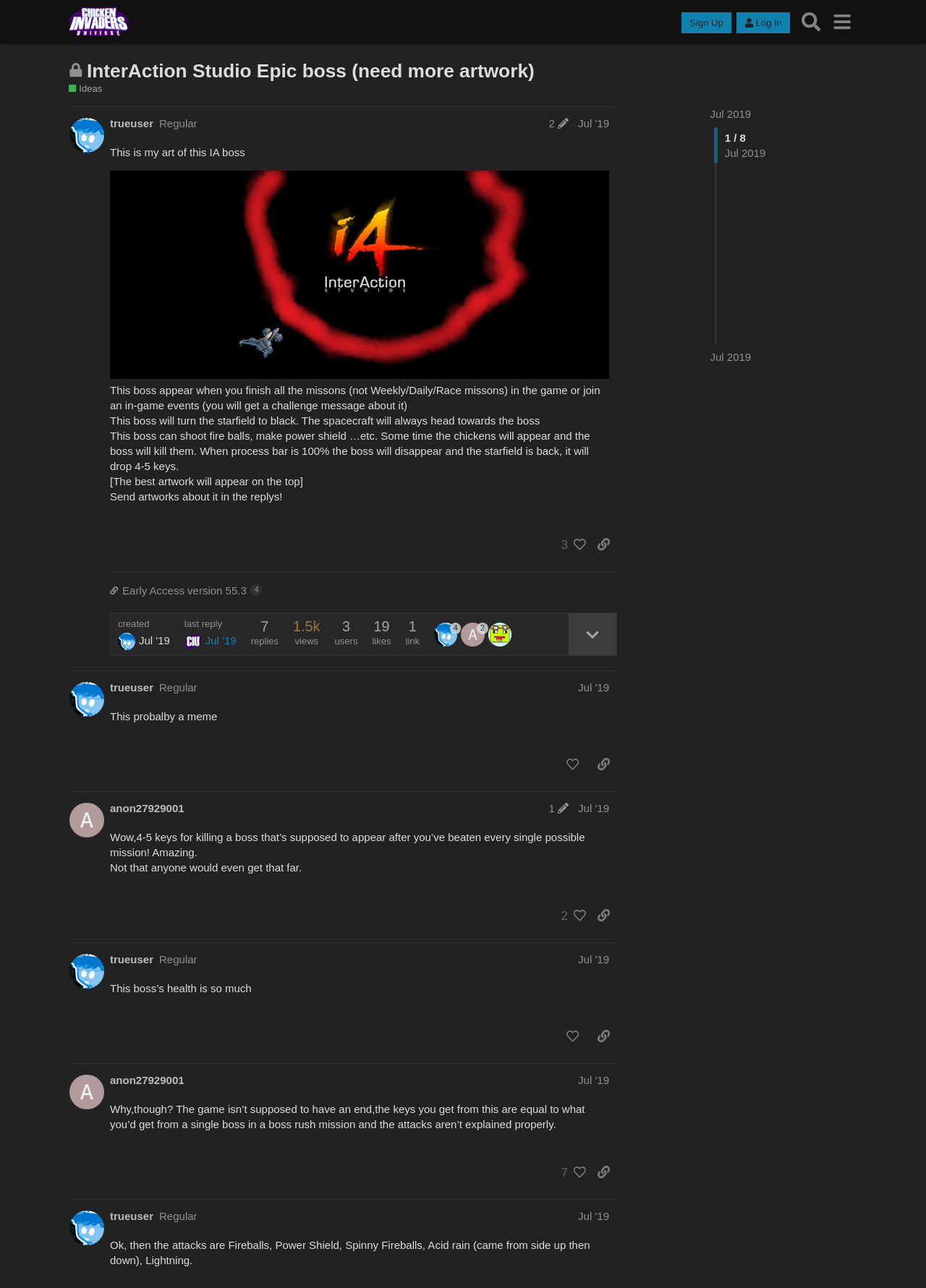Kindly determine the bounding box coordinates for the clickable area to achieve the given instruction: "View the 'Europe turns on spending taps as austerity comes to an end' post".

None